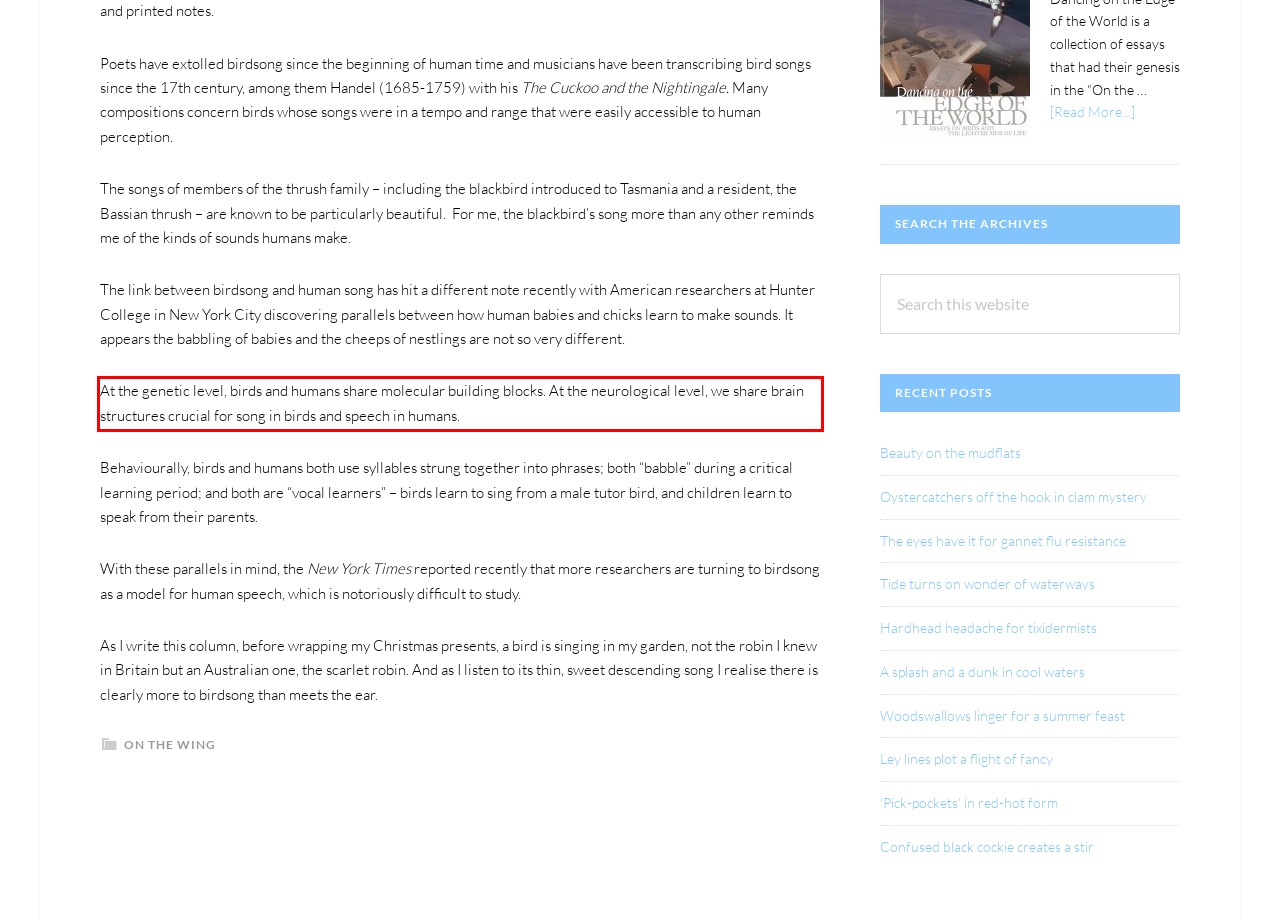You are given a webpage screenshot with a red bounding box around a UI element. Extract and generate the text inside this red bounding box.

At the genetic level, birds and humans share molecular building blocks. At the neurological level, we share brain structures crucial for song in birds and speech in humans.